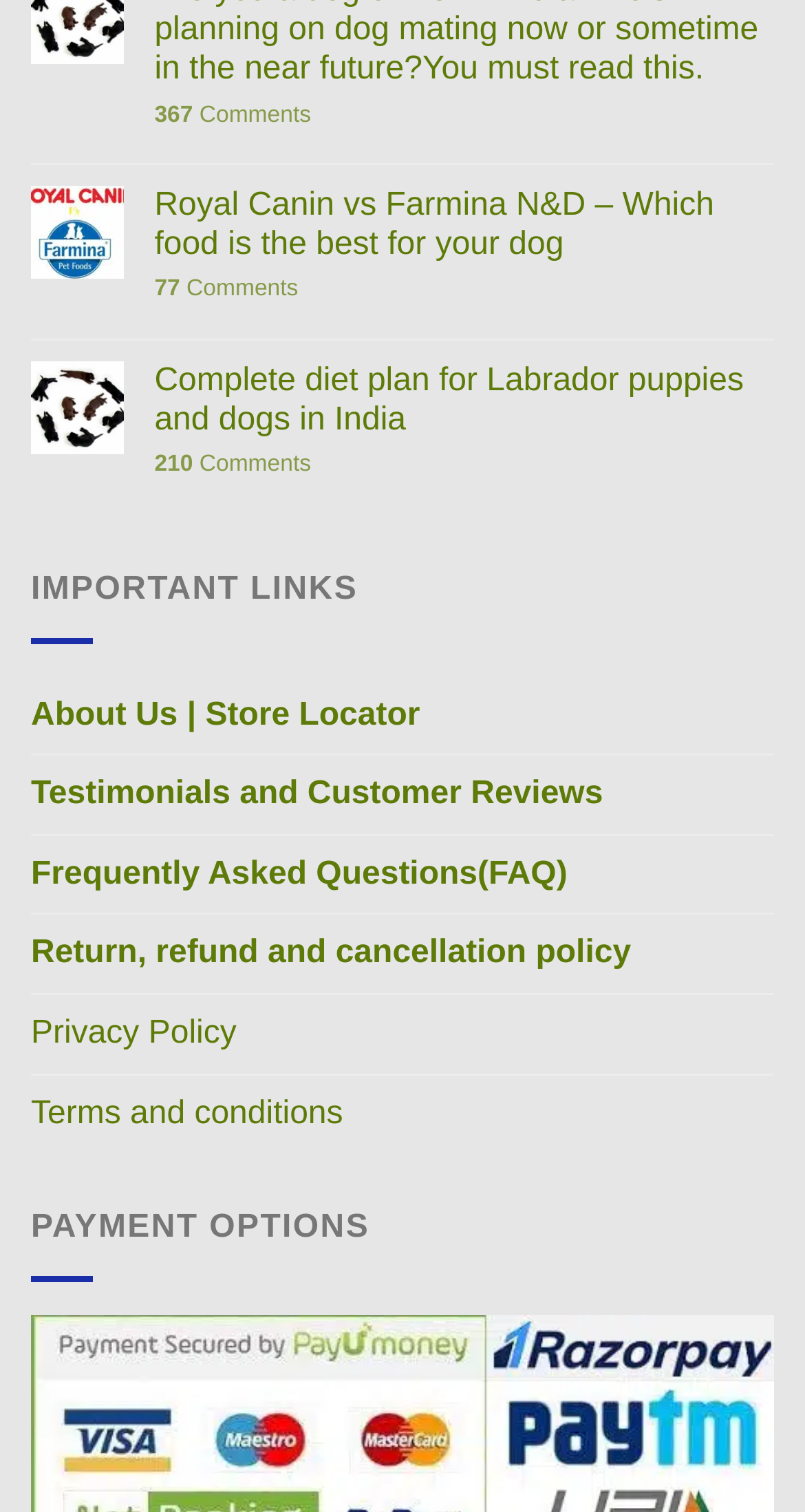Could you indicate the bounding box coordinates of the region to click in order to complete this instruction: "Visit the about us page".

[0.038, 0.447, 0.522, 0.499]